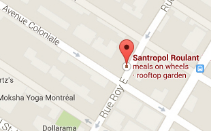In which city is Santropol Roulant located?
Can you provide an in-depth and detailed response to the question?

The answer can be obtained by looking at the Google Maps view, which shows the location of Santropol Roulant in Montreal, indicating that the organization is based in this city.